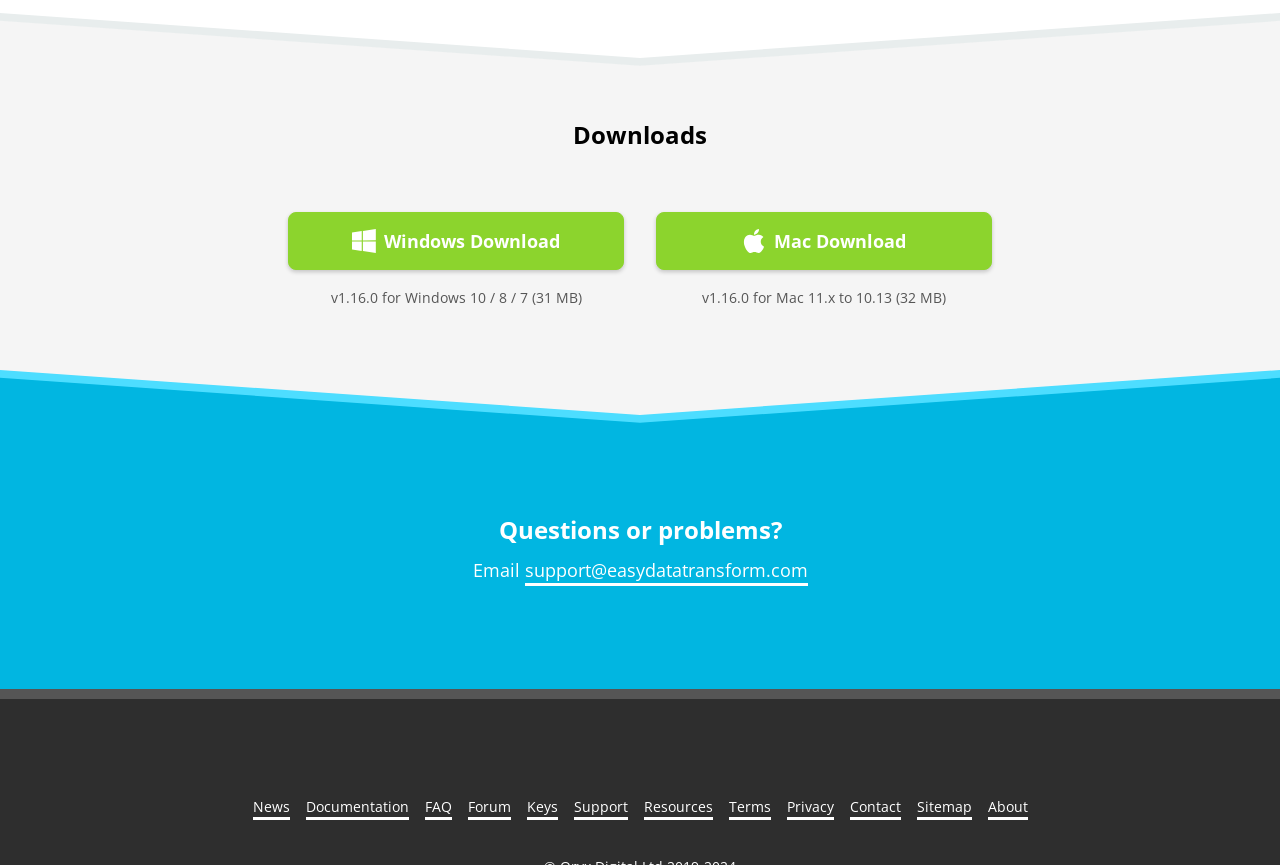Bounding box coordinates should be provided in the format (top-left x, top-left y, bottom-right x, bottom-right y) with all values between 0 and 1. Identify the bounding box for this UI element: Mac Download

[0.512, 0.245, 0.775, 0.312]